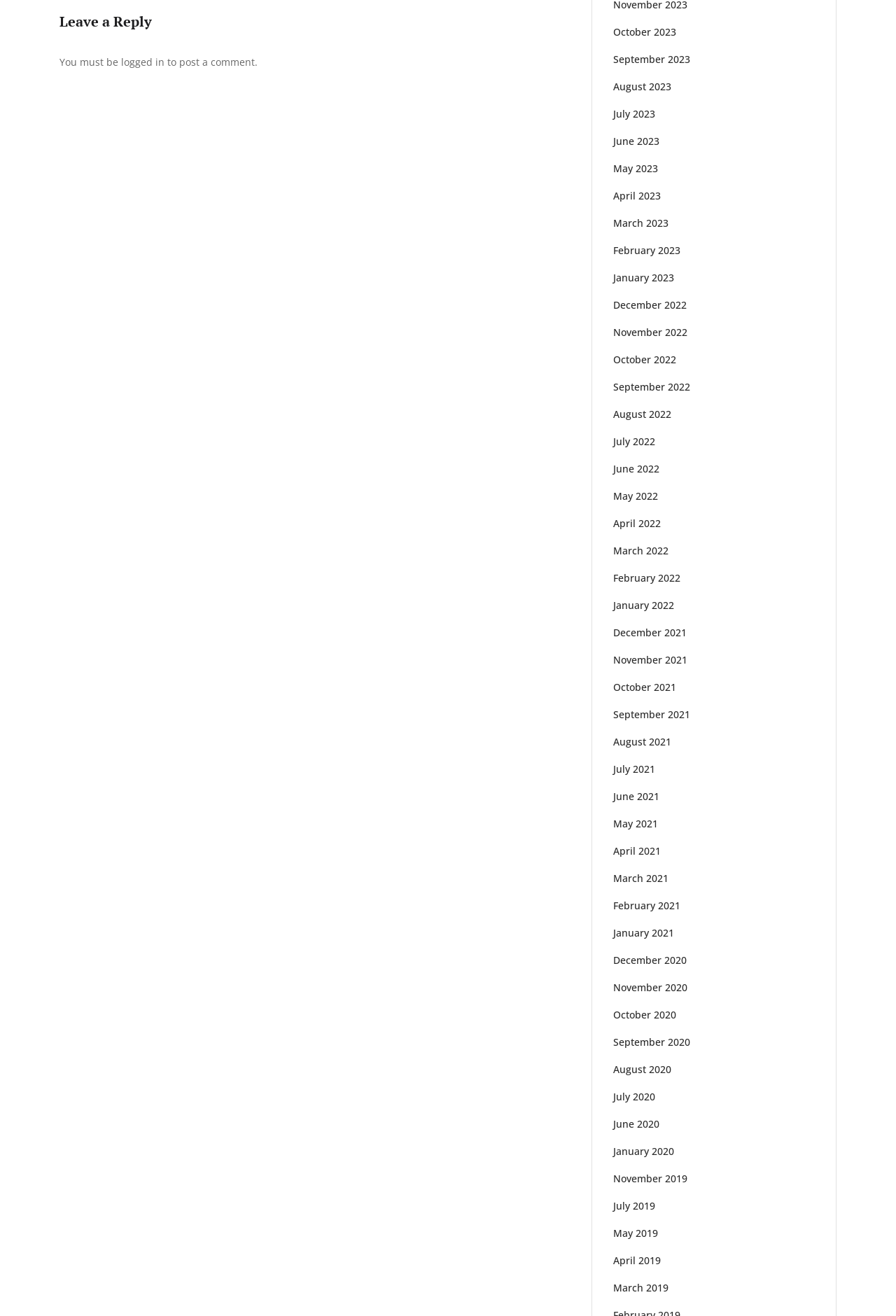Can you find the bounding box coordinates for the element that needs to be clicked to execute this instruction: "View posts from October 2023"? The coordinates should be given as four float numbers between 0 and 1, i.e., [left, top, right, bottom].

[0.684, 0.019, 0.755, 0.029]